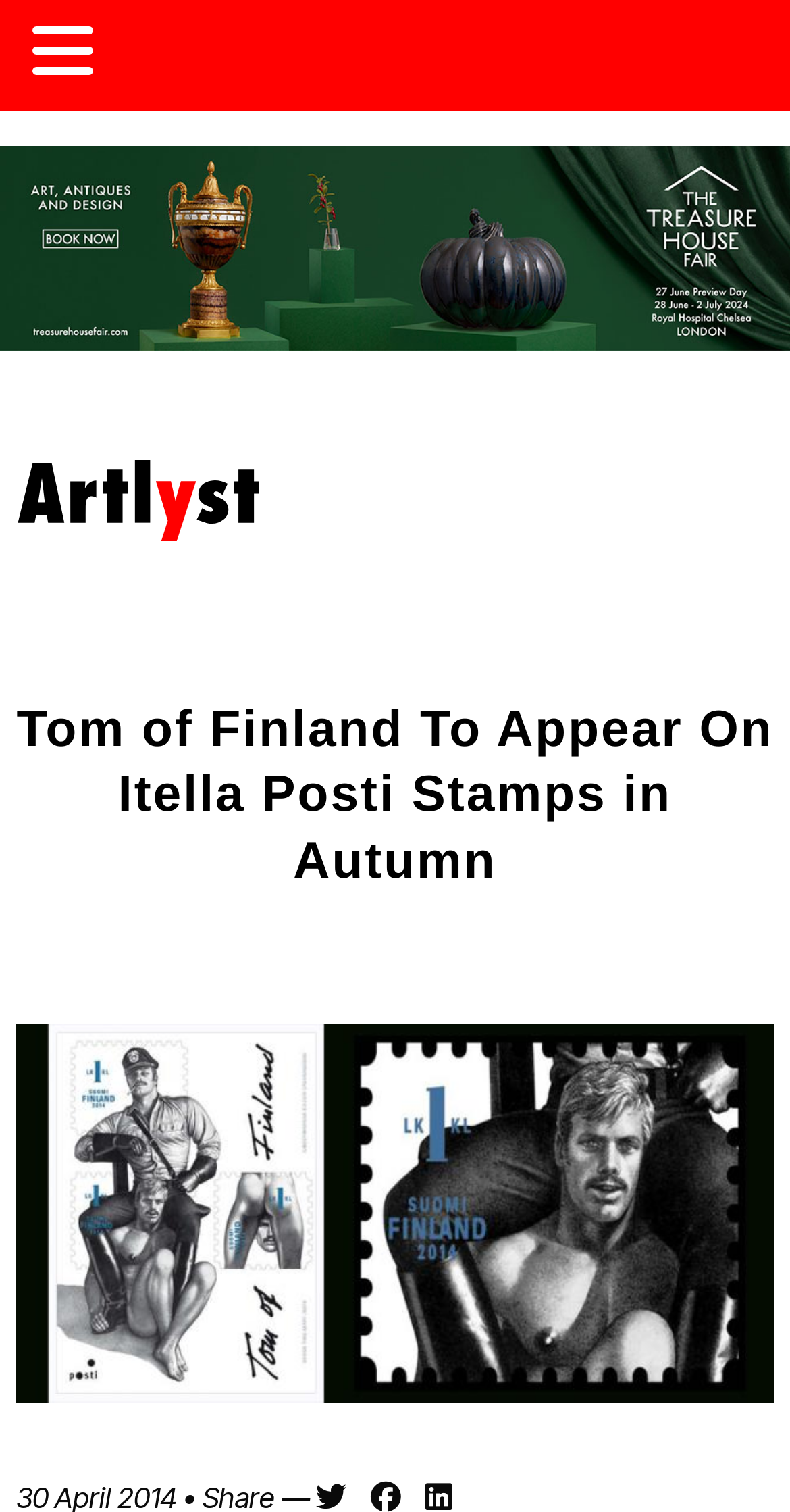Examine the screenshot and answer the question in as much detail as possible: What is the position of the image of Tom of Finland on the webpage?

By analyzing the bounding box coordinates, I can see that the image of Tom of Finland has a y1 coordinate of 0.677, which is greater than the y1 coordinate of the heading (0.418). This suggests that the image is positioned below the heading on the webpage.